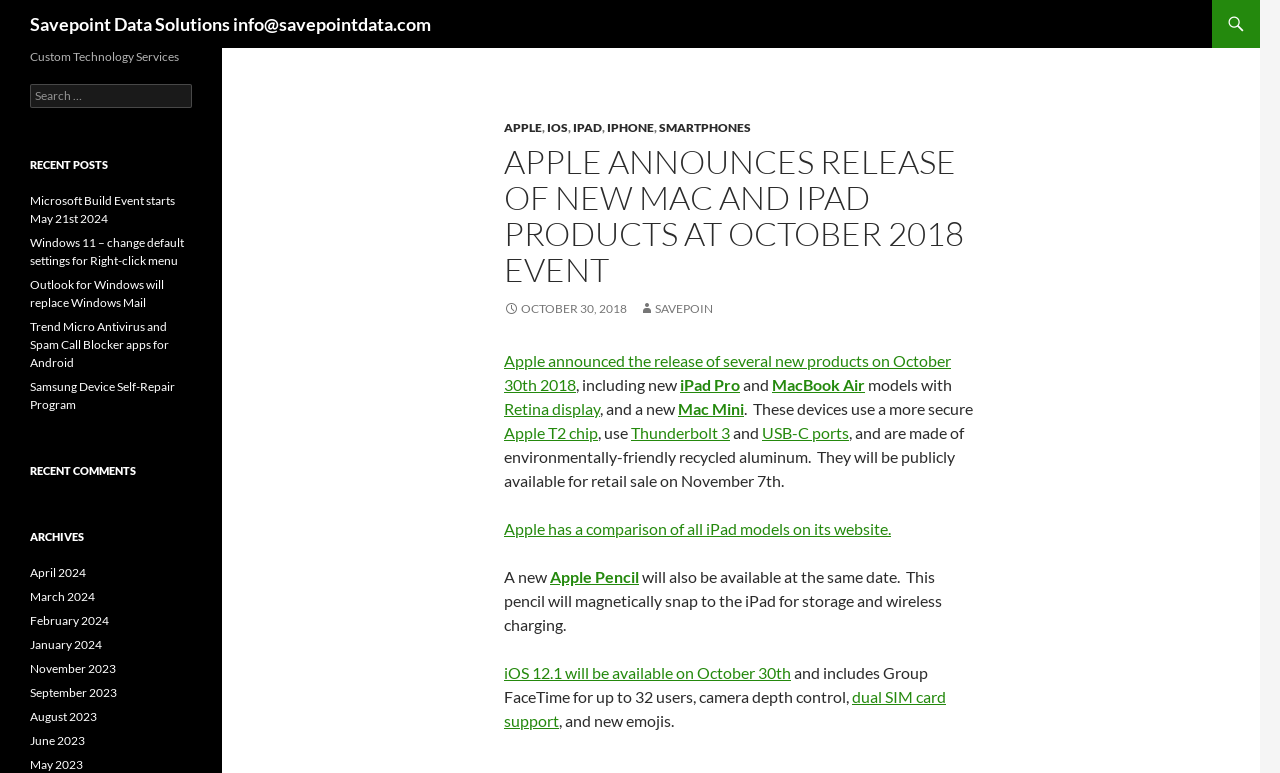Find the bounding box coordinates for the UI element whose description is: "dual SIM card support". The coordinates should be four float numbers between 0 and 1, in the format [left, top, right, bottom].

[0.394, 0.889, 0.739, 0.944]